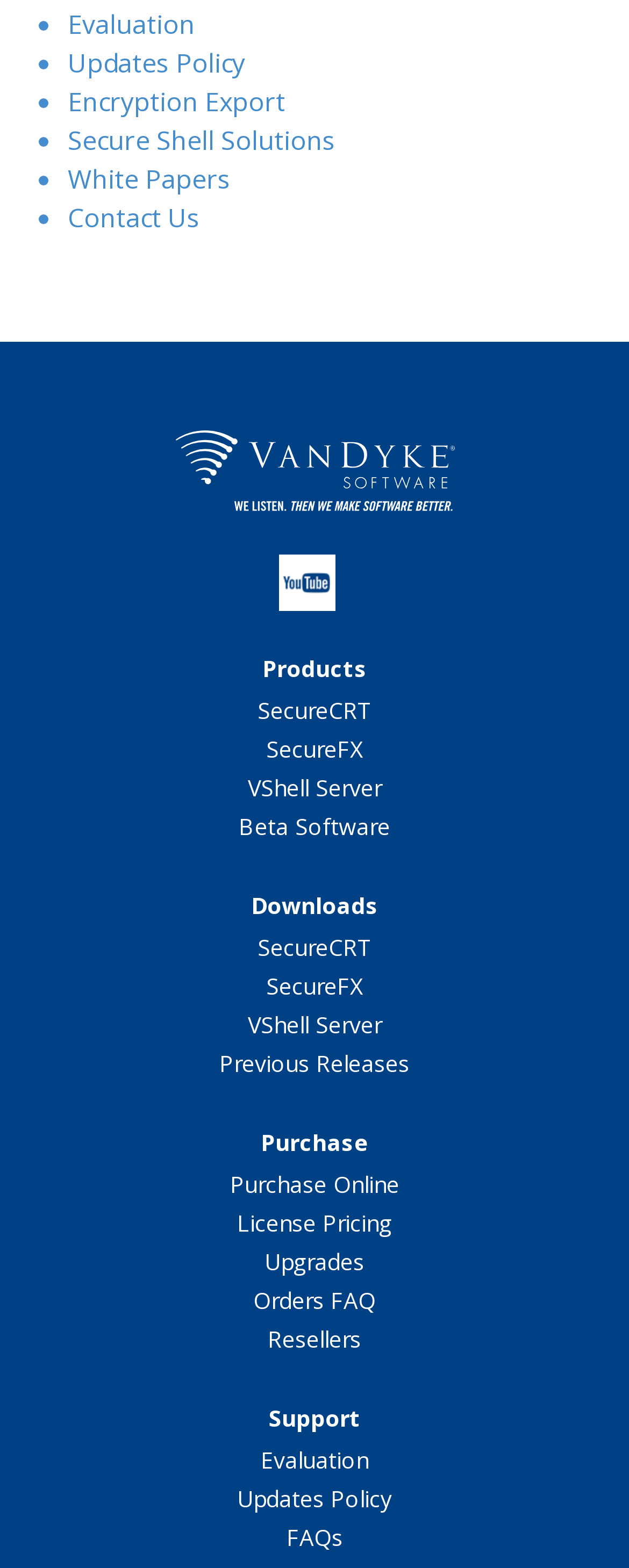Specify the bounding box coordinates for the region that must be clicked to perform the given instruction: "Contact Us".

[0.108, 0.127, 0.318, 0.15]